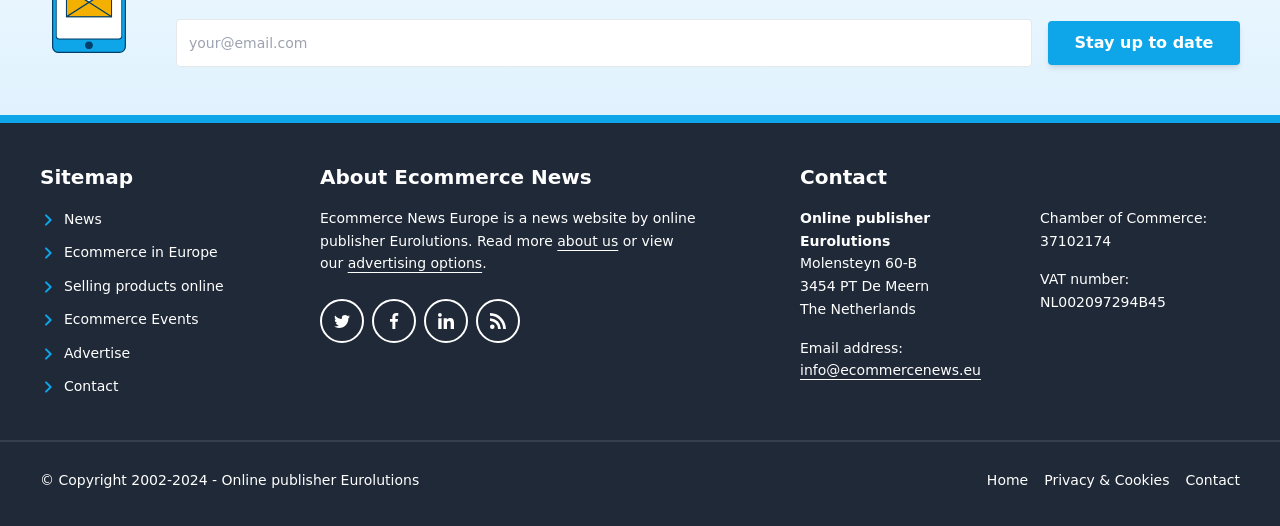Please analyze the image and give a detailed answer to the question:
What is the name of the online publisher?

I found the name of the online publisher by looking at the 'About Ecommerce News' section, where it says 'Ecommerce News Europe is a news website by online publisher Eurolutions.'.